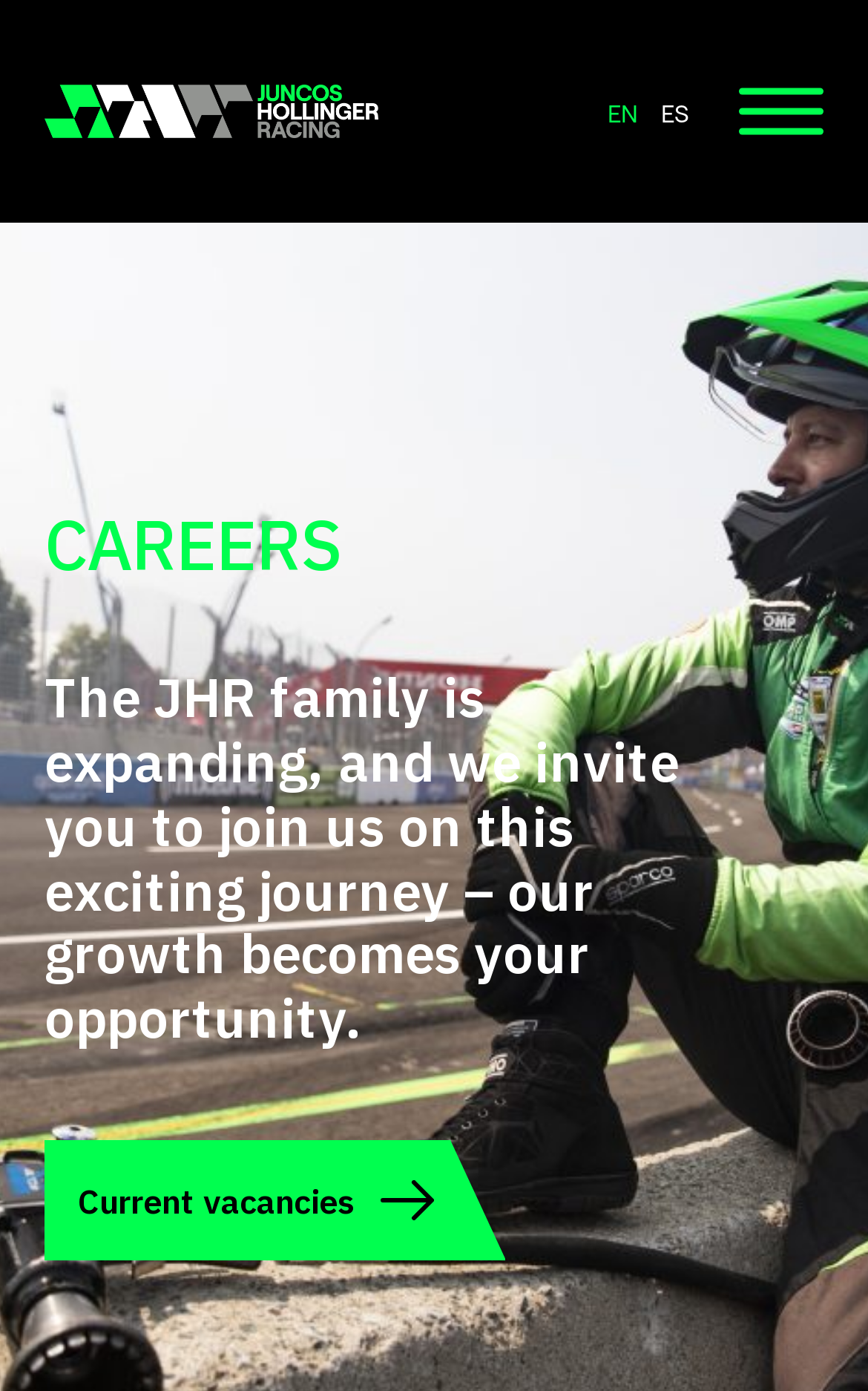Given the element description, predict the bounding box coordinates in the format (top-left x, top-left y, bottom-right x, bottom-right y), using floating point numbers between 0 and 1: en

[0.7, 0.071, 0.736, 0.093]